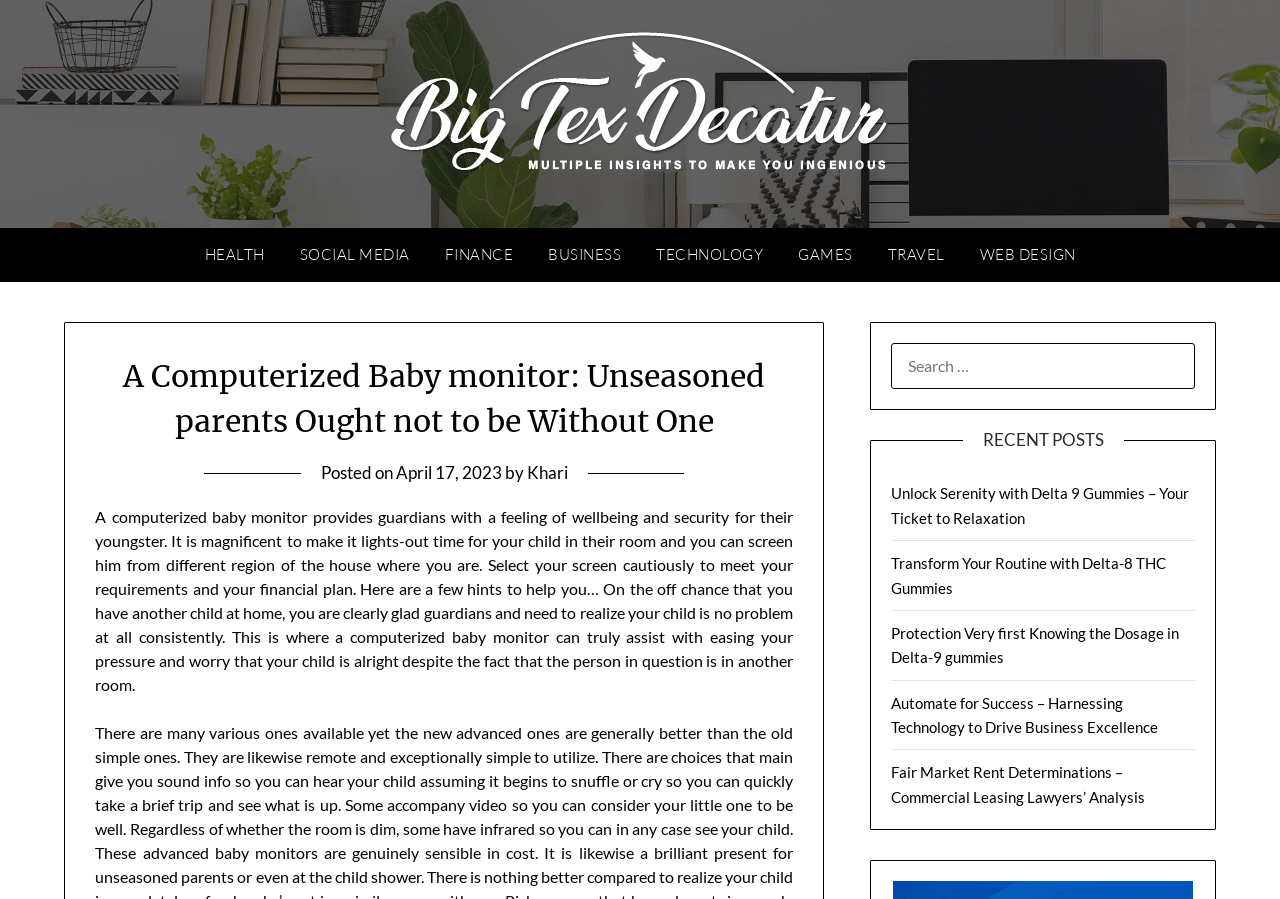Based on the image, give a detailed response to the question: What is the author's name of the main article?

The author's name is mentioned in the article as 'Khari', which is linked and appears below the heading 'A Computerized Baby monitor: Unseasoned parents Ought not to be Without One'.